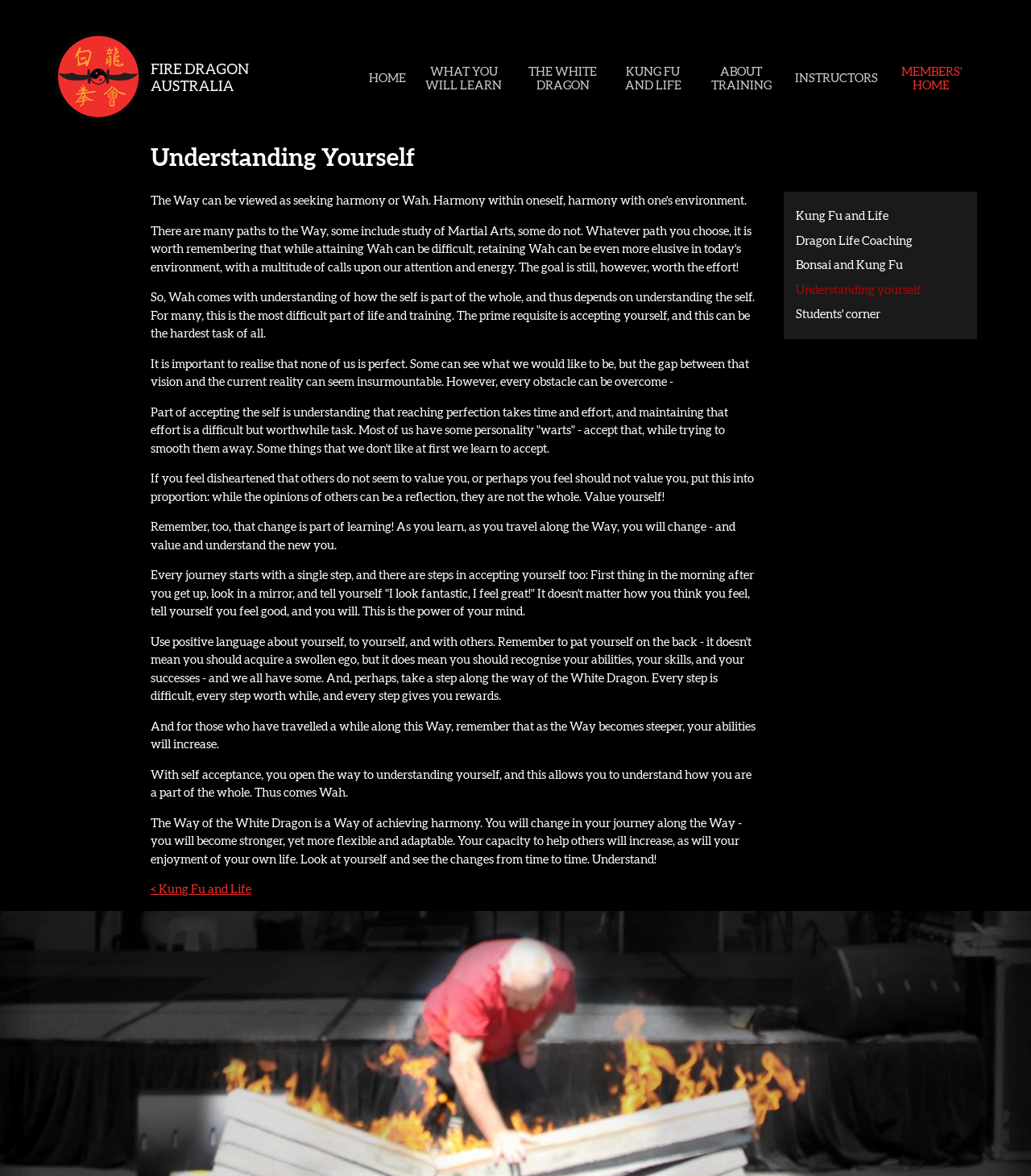Please identify the bounding box coordinates of the region to click in order to complete the task: "Go to the HOME page". The coordinates must be four float numbers between 0 and 1, specified as [left, top, right, bottom].

[0.351, 0.06, 0.401, 0.072]